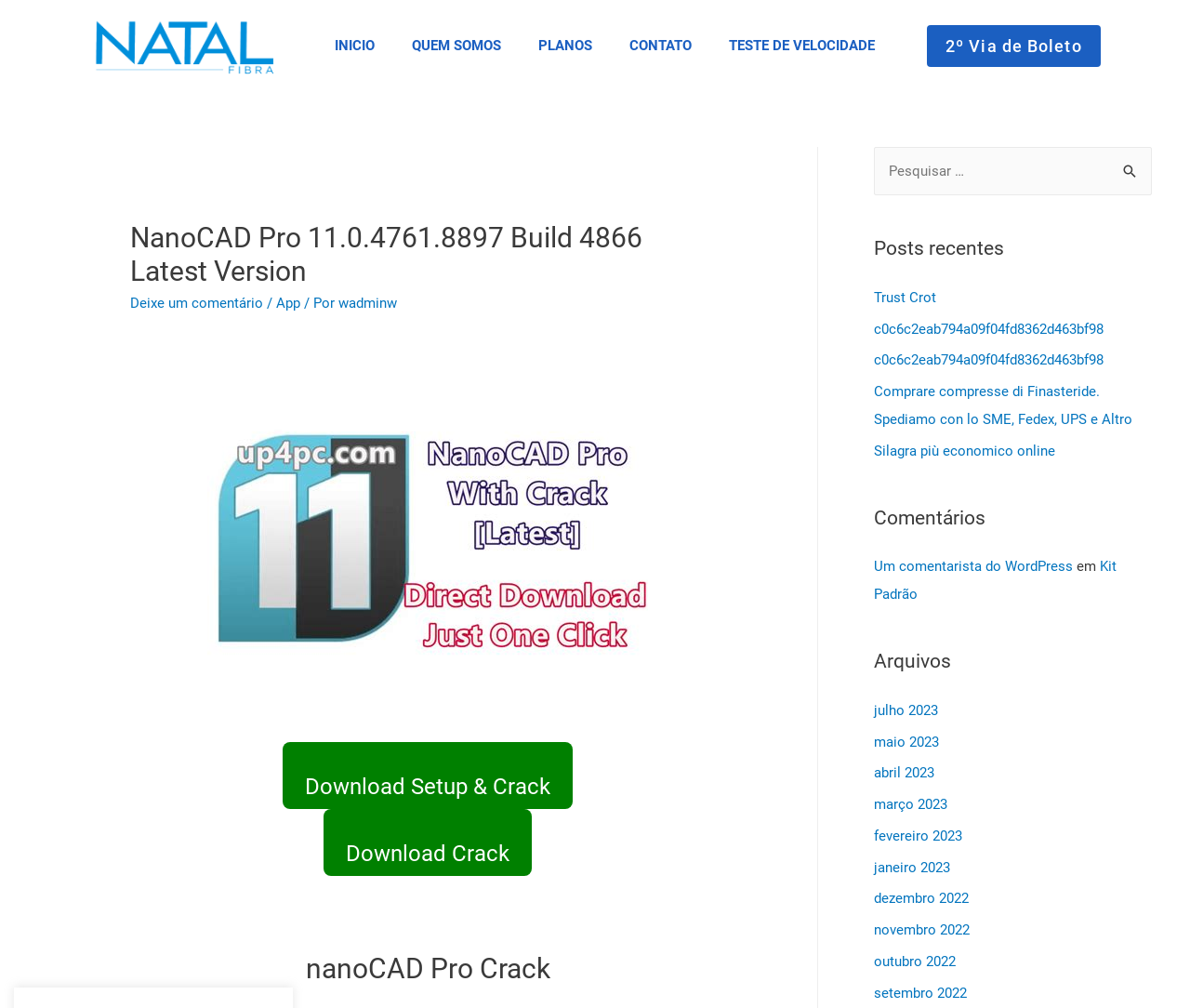Identify and provide the text content of the webpage's primary headline.

NanoCAD Pro 11.0.4761.8897 Build 4866 Latest Version